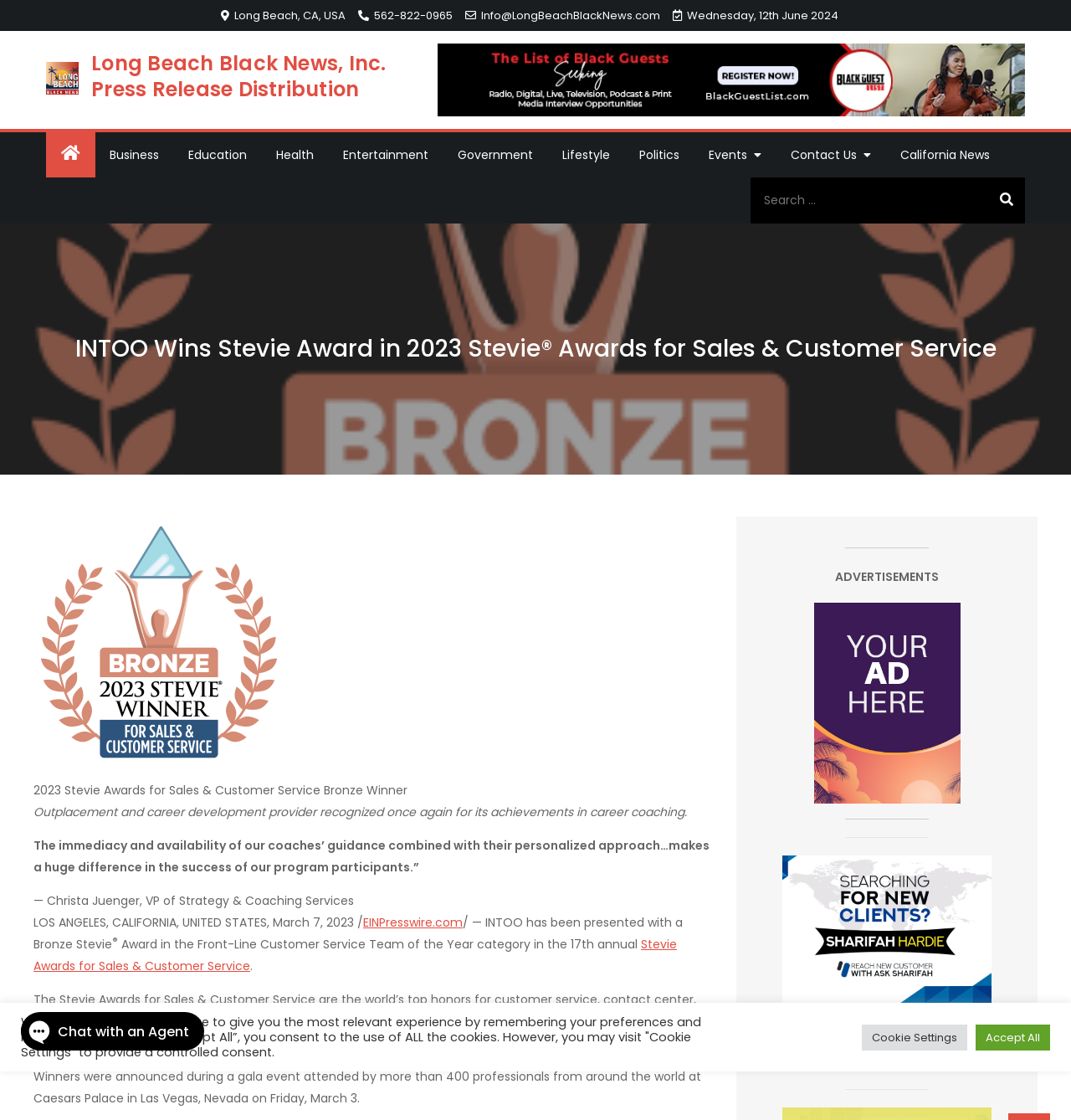Kindly determine the bounding box coordinates for the clickable area to achieve the given instruction: "Read more about the Stevie Awards".

[0.031, 0.835, 0.632, 0.87]